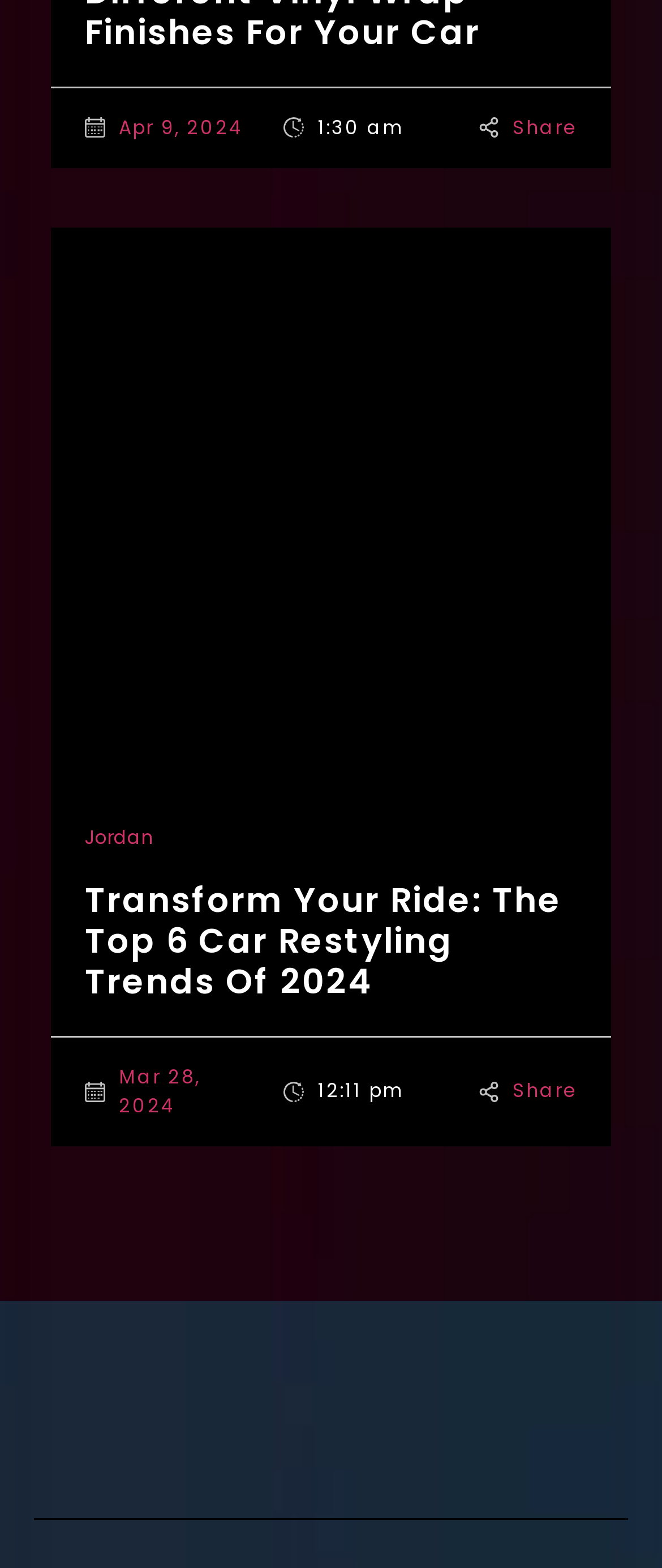Pinpoint the bounding box coordinates of the clickable element needed to complete the instruction: "Click the 'logo' link". The coordinates should be provided as four float numbers between 0 and 1: [left, top, right, bottom].

[0.051, 0.867, 0.408, 0.902]